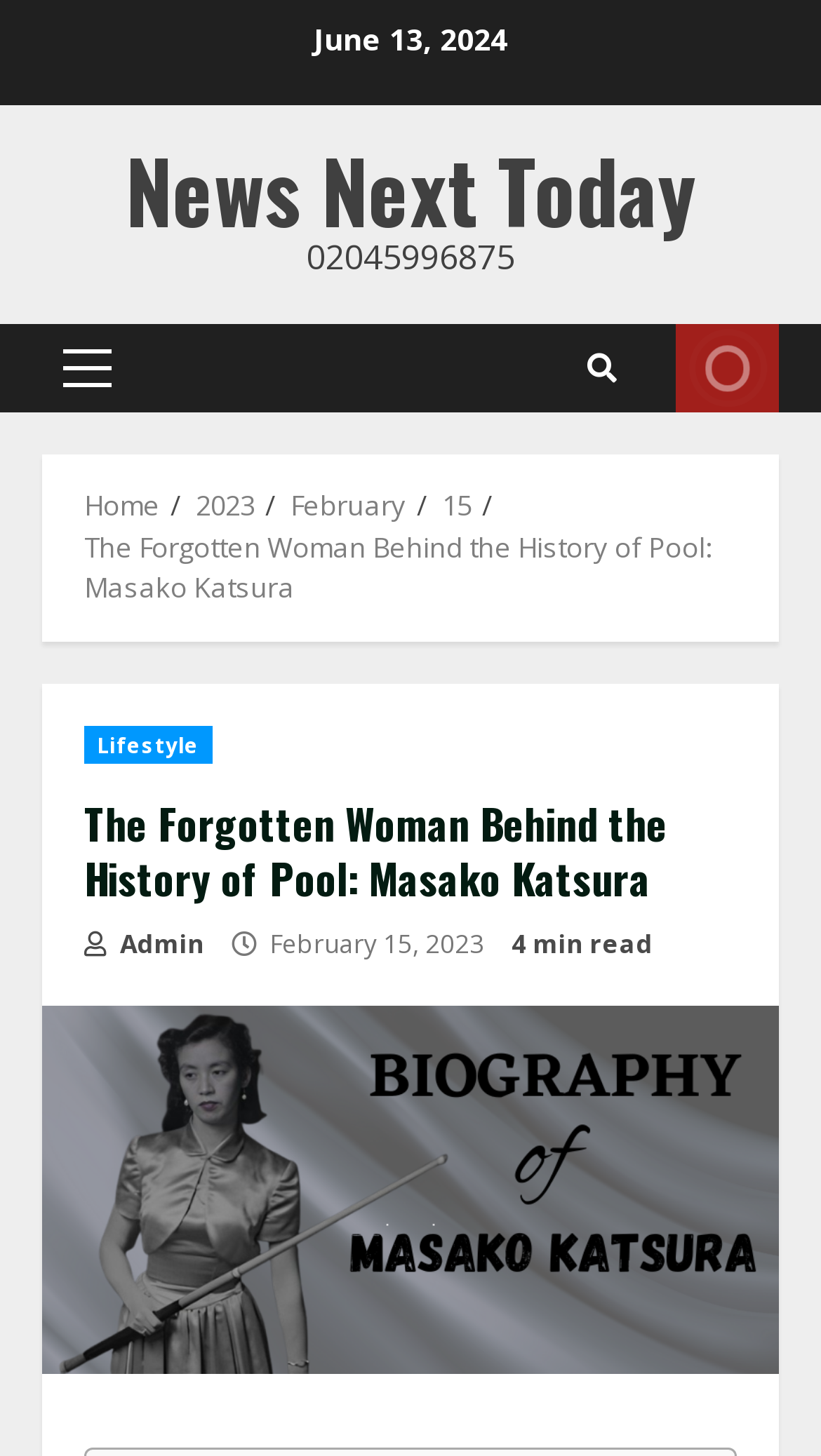From the details in the image, provide a thorough response to the question: What is the date of the article?

The date of the article can be found at the top of the webpage, where it says 'June 13, 2024' in a static text element.